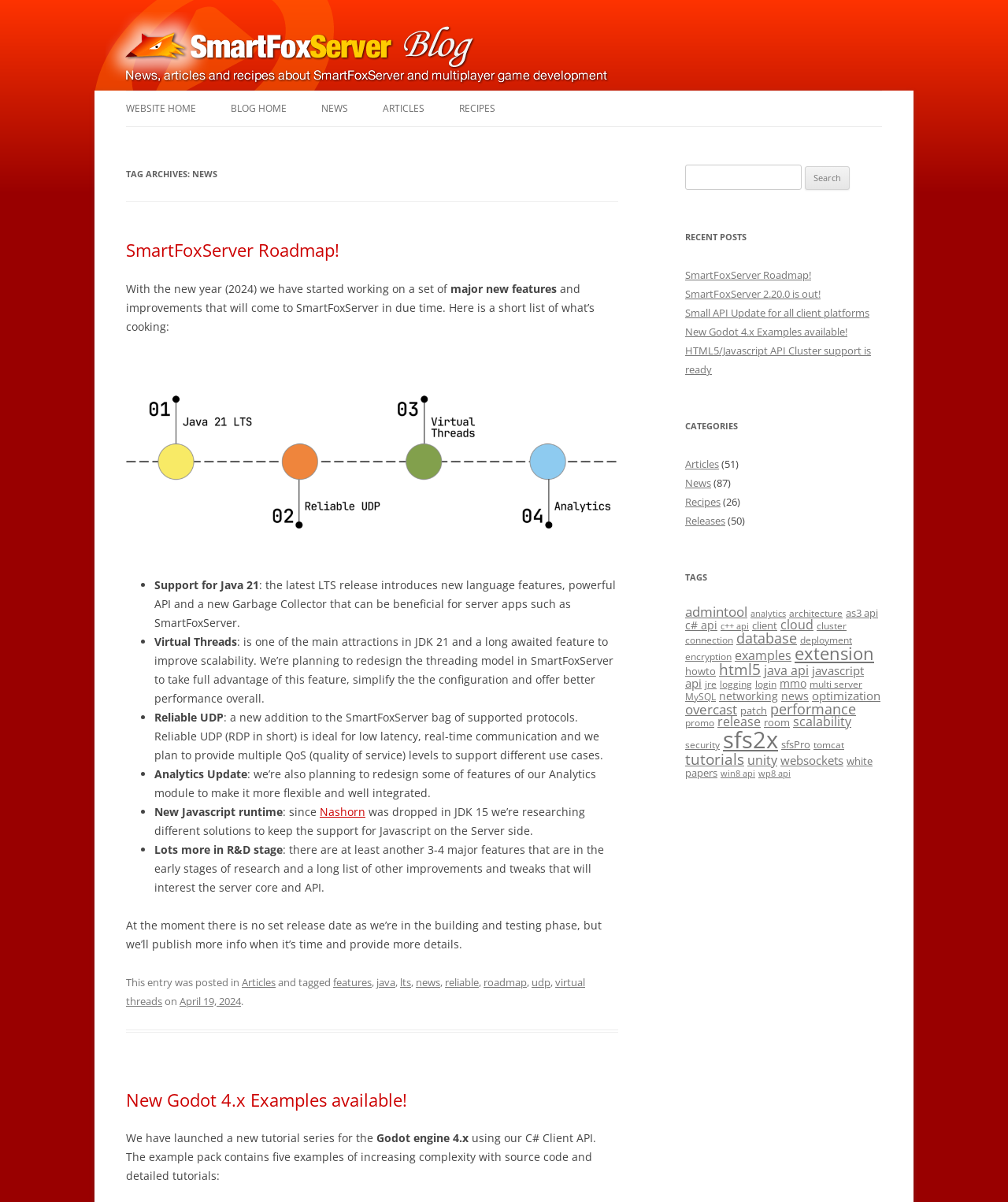Please provide the bounding box coordinates for the element that needs to be clicked to perform the instruction: "Check the 'RECENT POSTS' section". The coordinates must consist of four float numbers between 0 and 1, formatted as [left, top, right, bottom].

[0.68, 0.19, 0.875, 0.205]